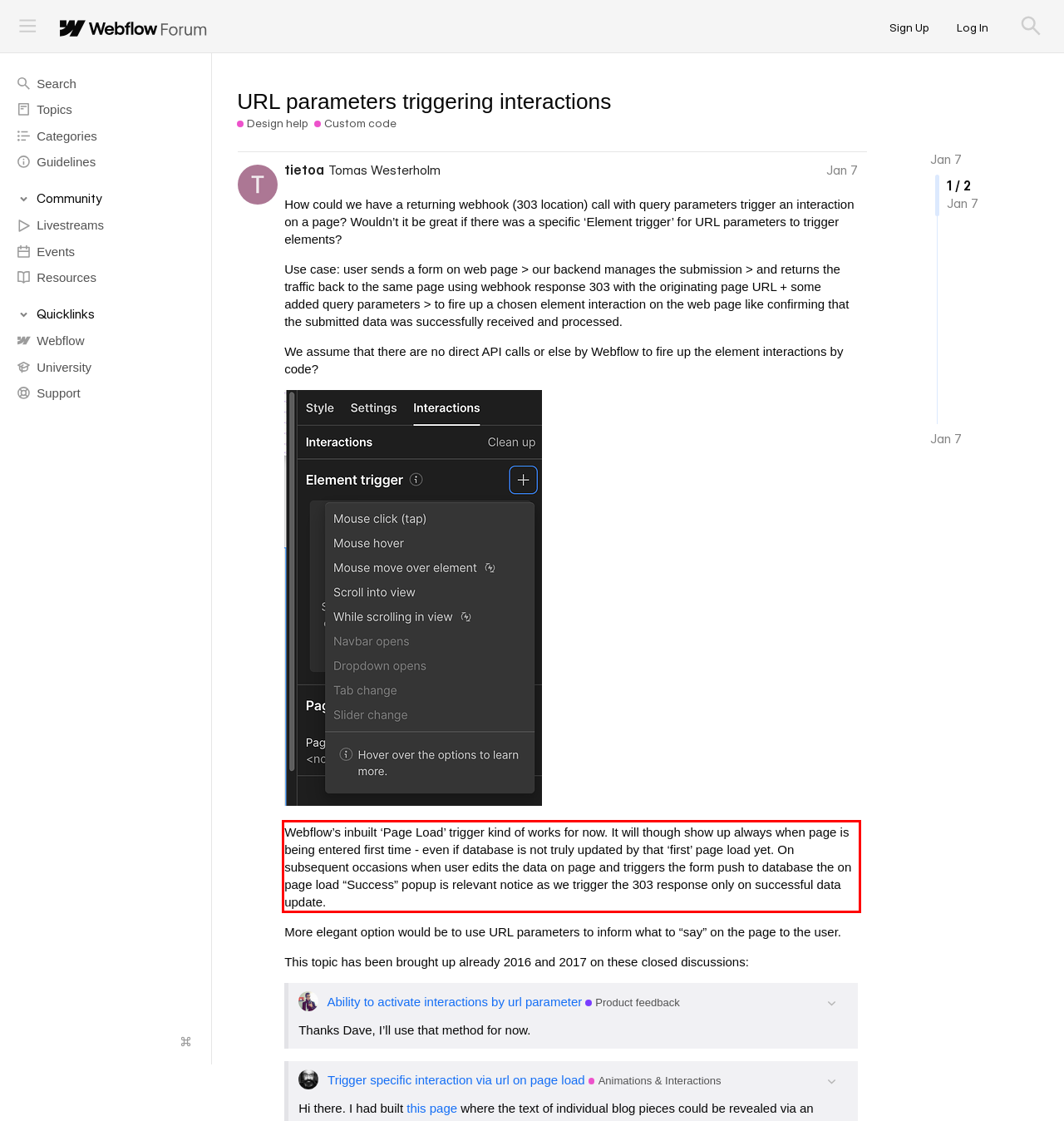Identify the text inside the red bounding box on the provided webpage screenshot by performing OCR.

Webflow’s inbuilt ‘Page Load’ trigger kind of works for now. It will though show up always when page is being entered first time - even if database is not truly updated by that ‘first’ page load yet. On subsequent occasions when user edits the data on page and triggers the form push to database the on page load “Success” popup is relevant notice as we trigger the 303 response only on successful data update.